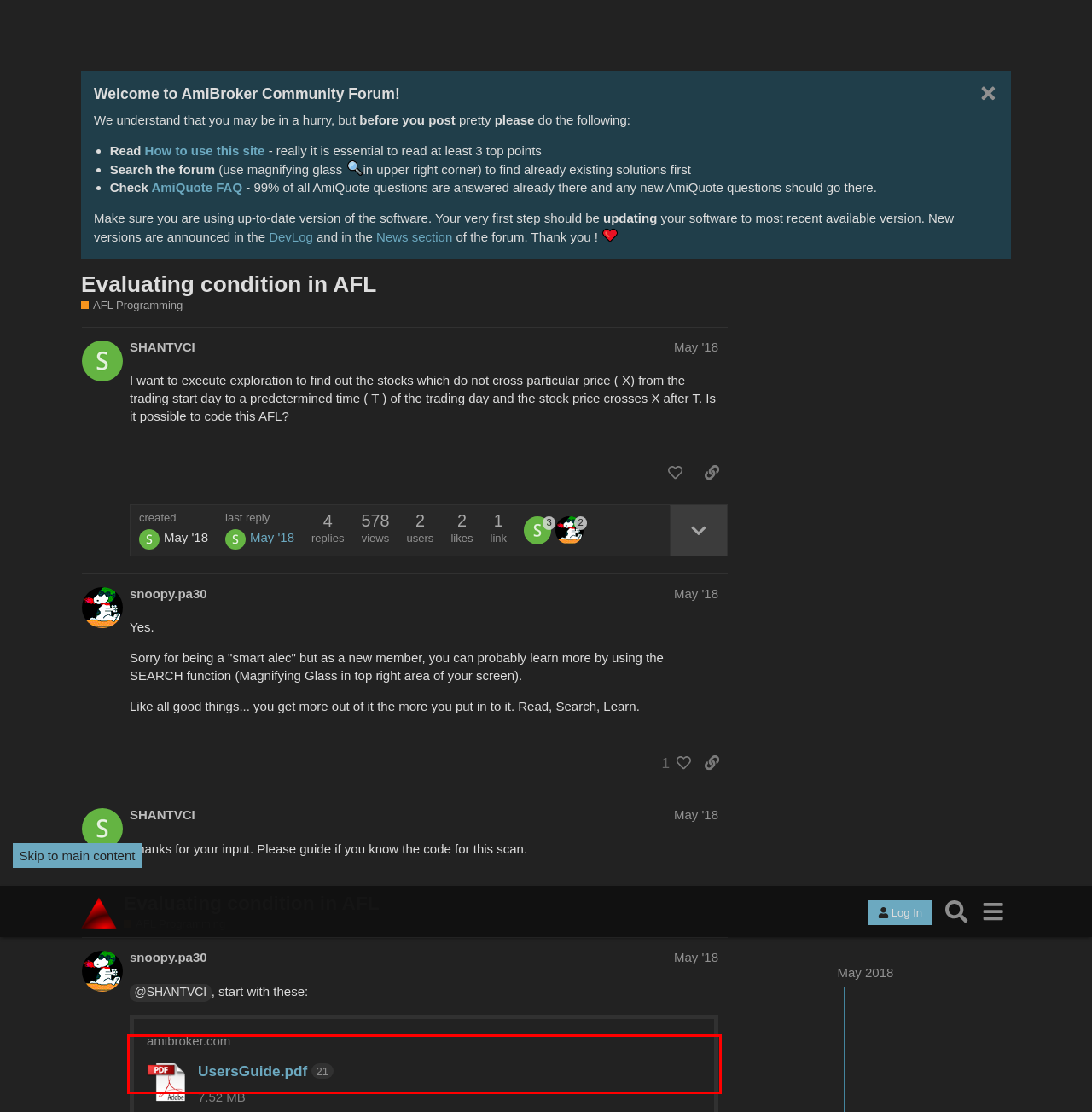Please extract the text content from the UI element enclosed by the red rectangle in the screenshot.

Again, as a new member, you need to do a bit of homework. The helpers on this site prefer to see that you have put some work in and tried something. We are not here to write code for you, but we like to help people with challenges, or point them in a likely direction.